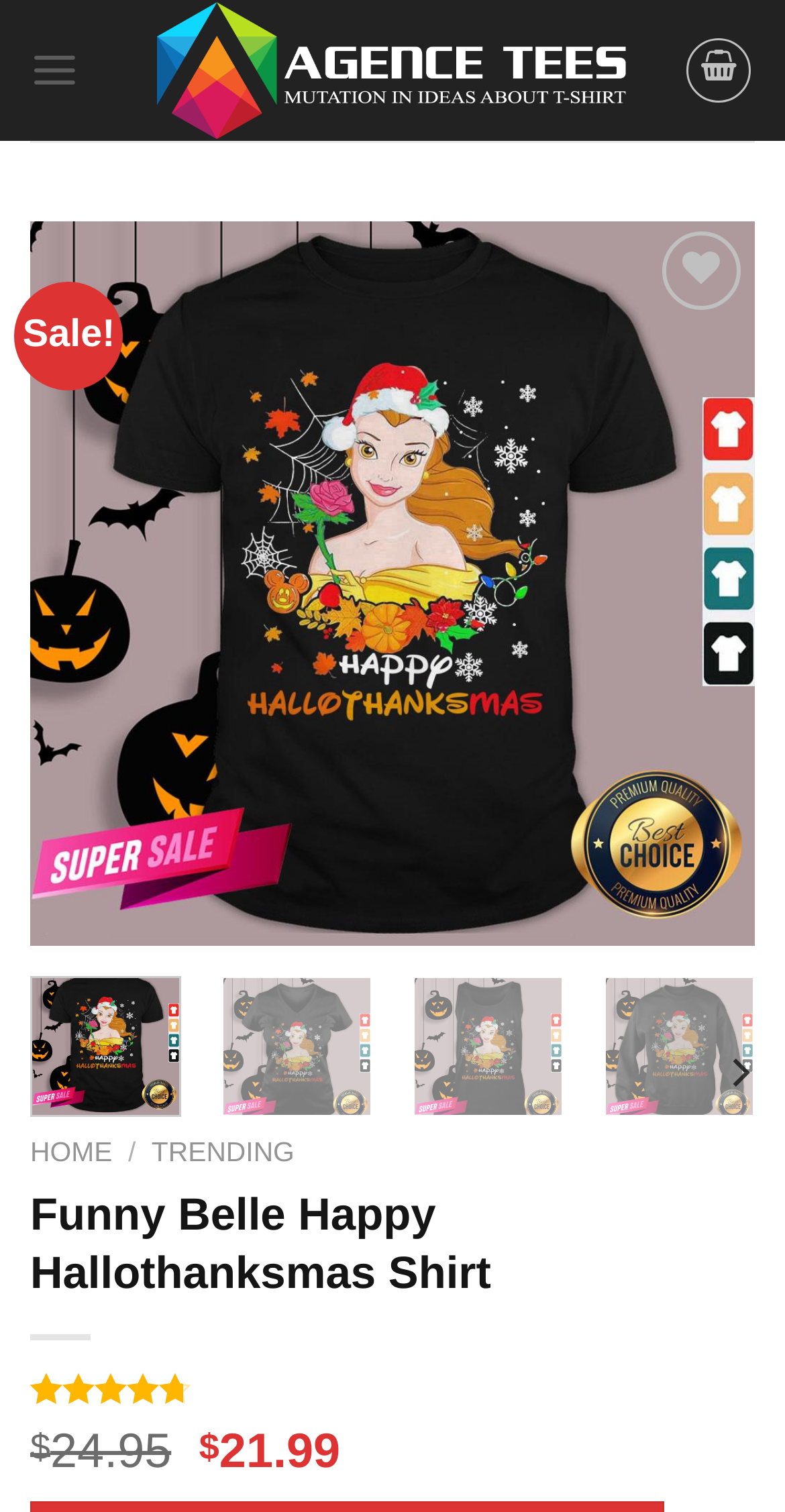Please identify the bounding box coordinates of where to click in order to follow the instruction: "Click on the 'Agence Tees' link".

[0.199, 0.001, 0.801, 0.092]